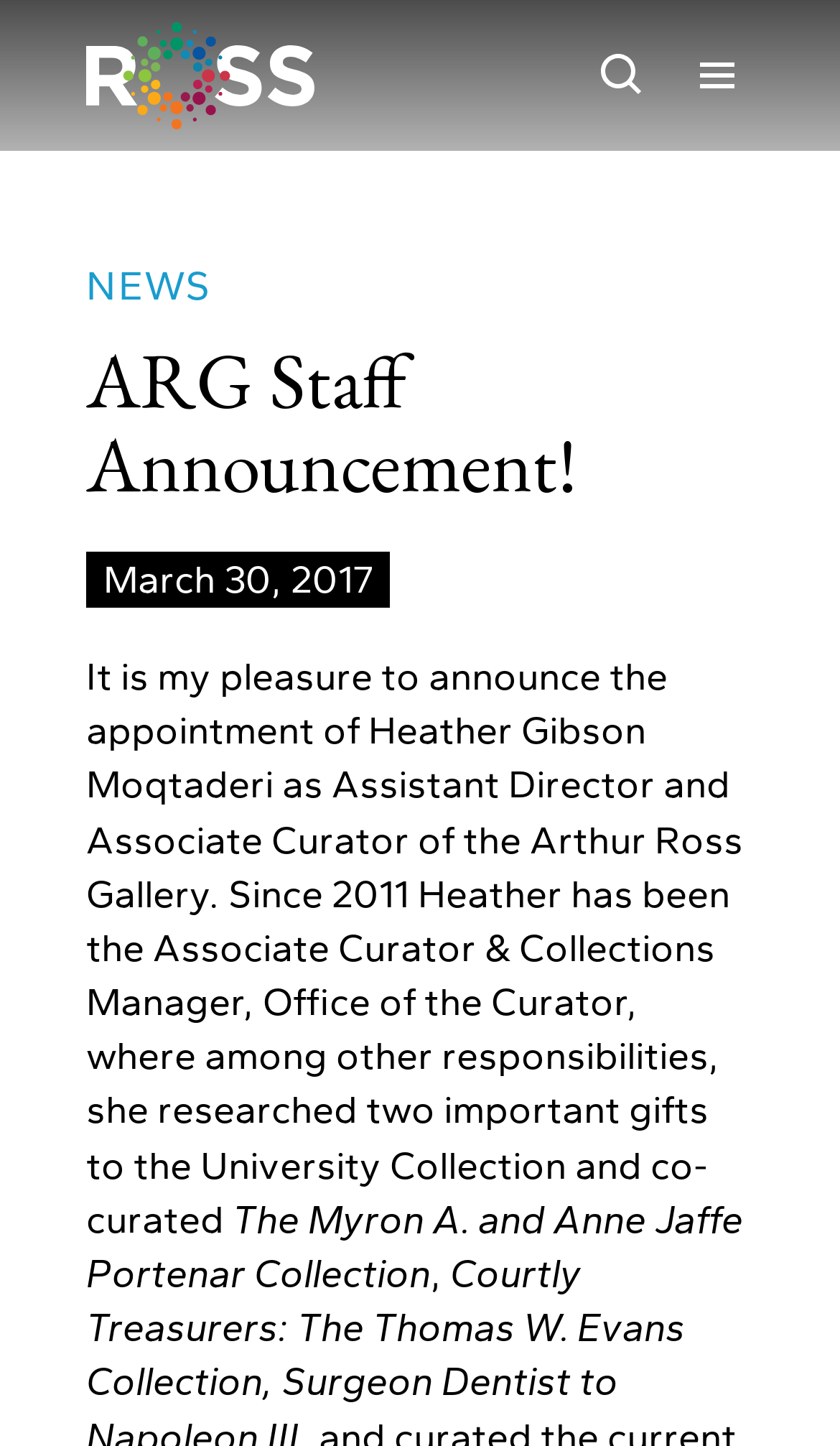Provide a brief response to the question below using one word or phrase:
What is the date of the announcement?

March 30, 2017